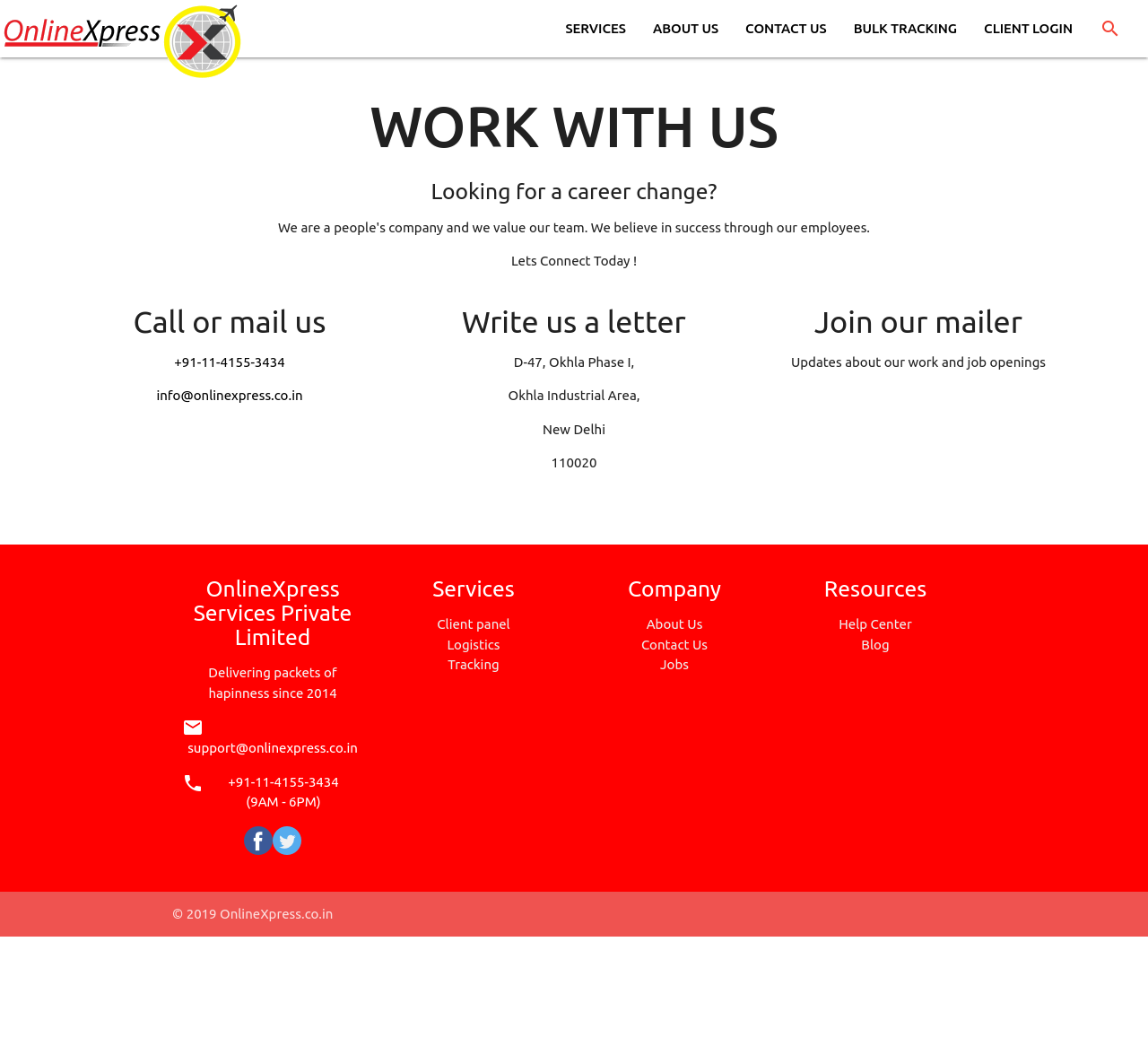Please provide a comprehensive response to the question based on the details in the image: What is the company's address?

The company's address can be found in the 'Write us a letter' section, where it is listed as 'D-47, Okhla Phase I, Okhla Industrial Area, New Delhi 110020'.